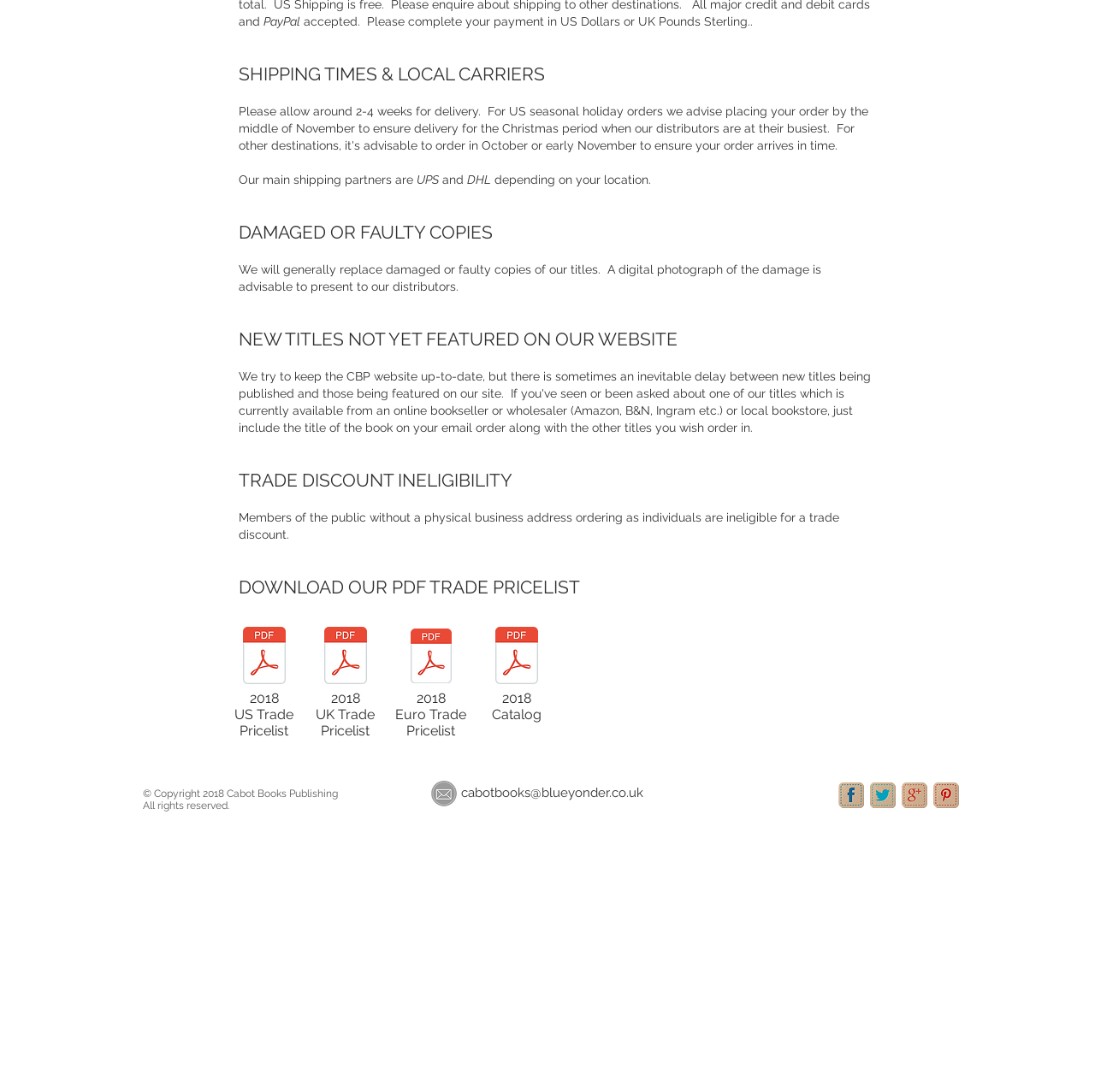Using the webpage screenshot, find the UI element described by cabotbooks@blueyonder.co.uk. Provide the bounding box coordinates in the format (top-left x, top-left y, bottom-right x, bottom-right y), ensuring all values are floating point numbers between 0 and 1.

[0.421, 0.718, 0.588, 0.733]